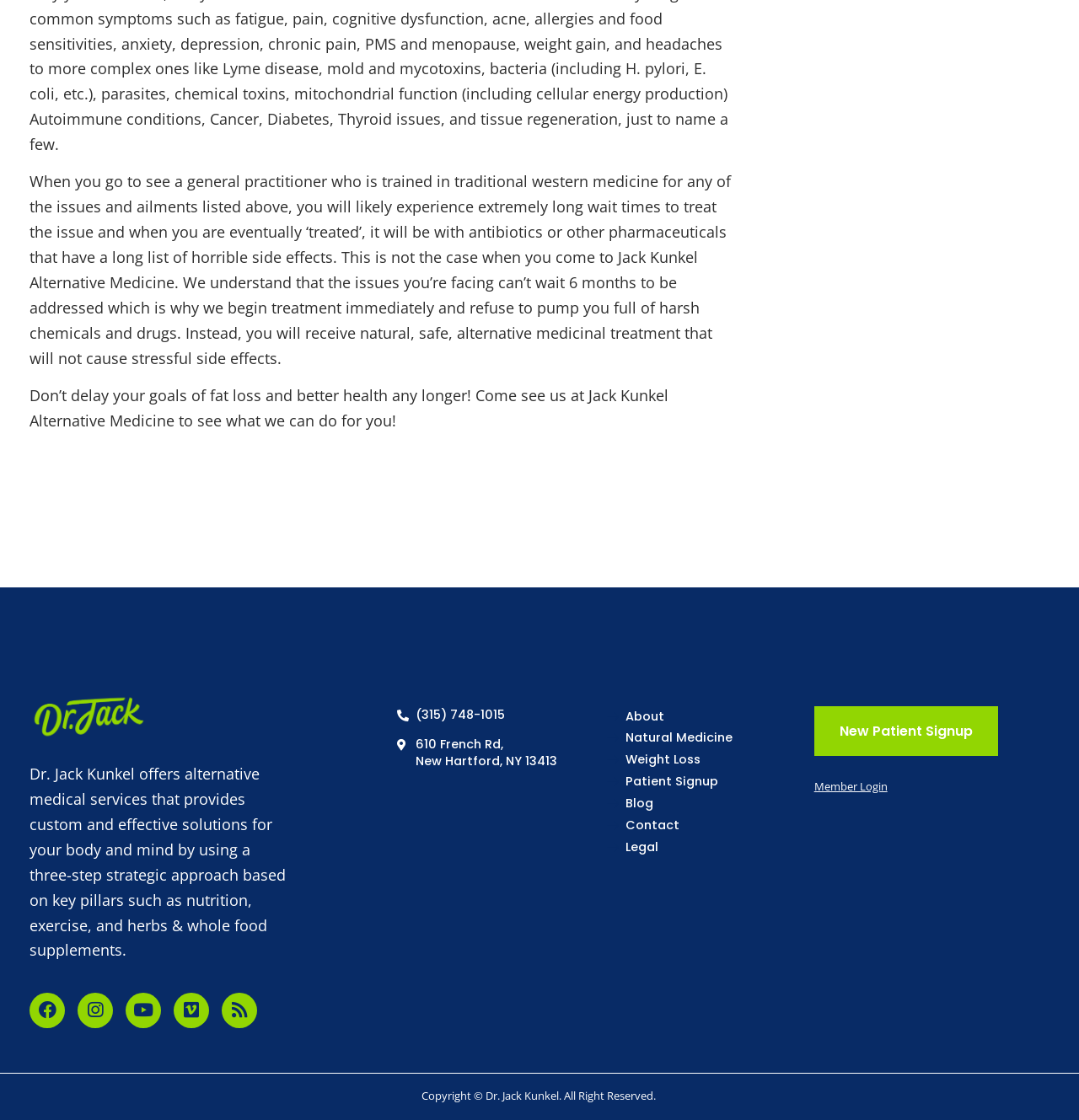Please specify the bounding box coordinates of the clickable region to carry out the following instruction: "Visit the Video Resources page". The coordinates should be four float numbers between 0 and 1, in the format [left, top, right, bottom].

None